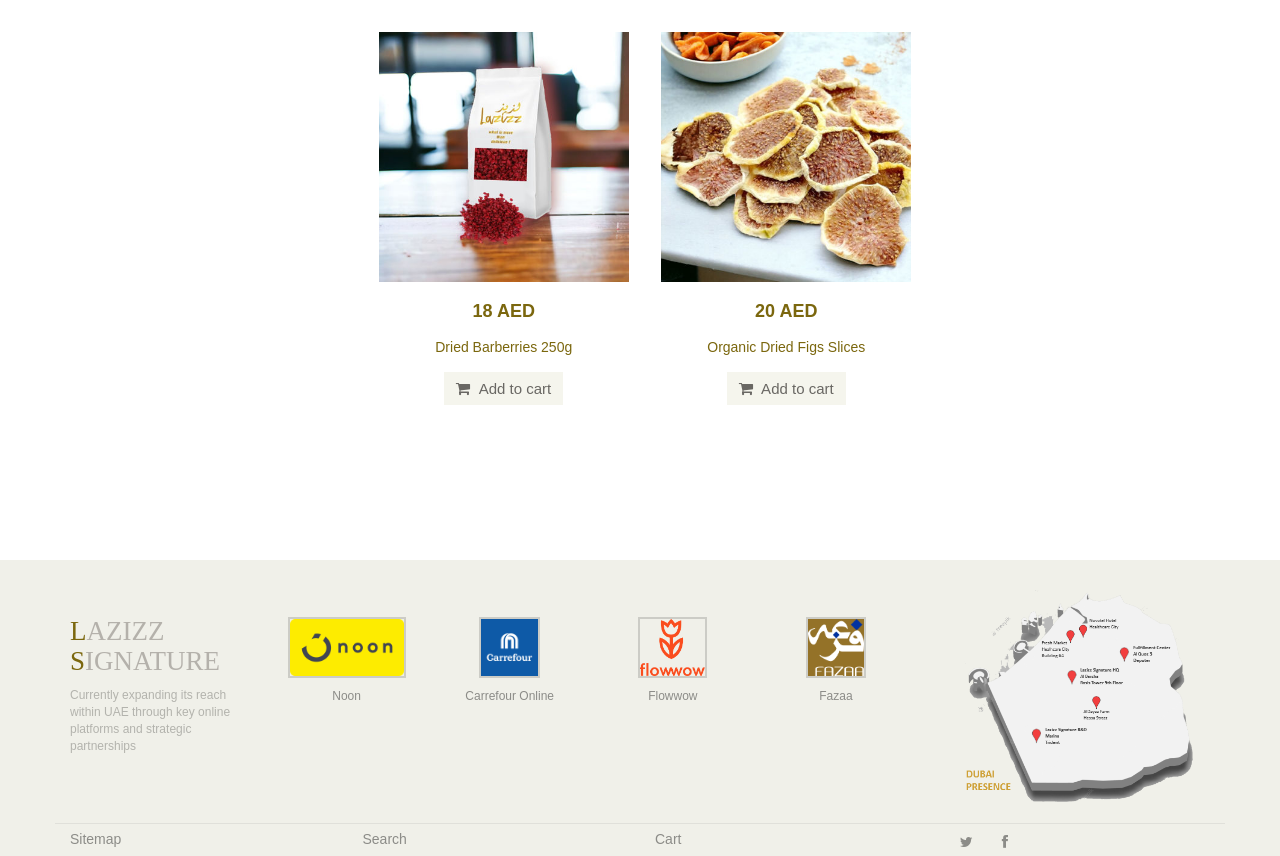Provide the bounding box coordinates for the area that should be clicked to complete the instruction: "View product details of Organic Dried Figs Slices".

[0.553, 0.396, 0.676, 0.415]